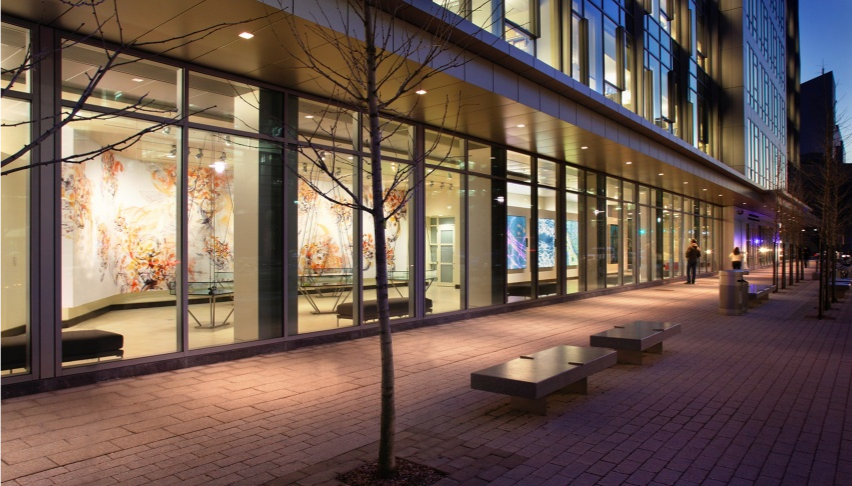Based on the visual content of the image, answer the question thoroughly: What is the purpose of the Galleries?

The Koch Institute Public Galleries serve as a connection point for the community, providing insights into groundbreaking cancer research and a variety of engaging exhibits, which implies that the primary purpose of the Galleries is to educate and inform visitors about cancer research.